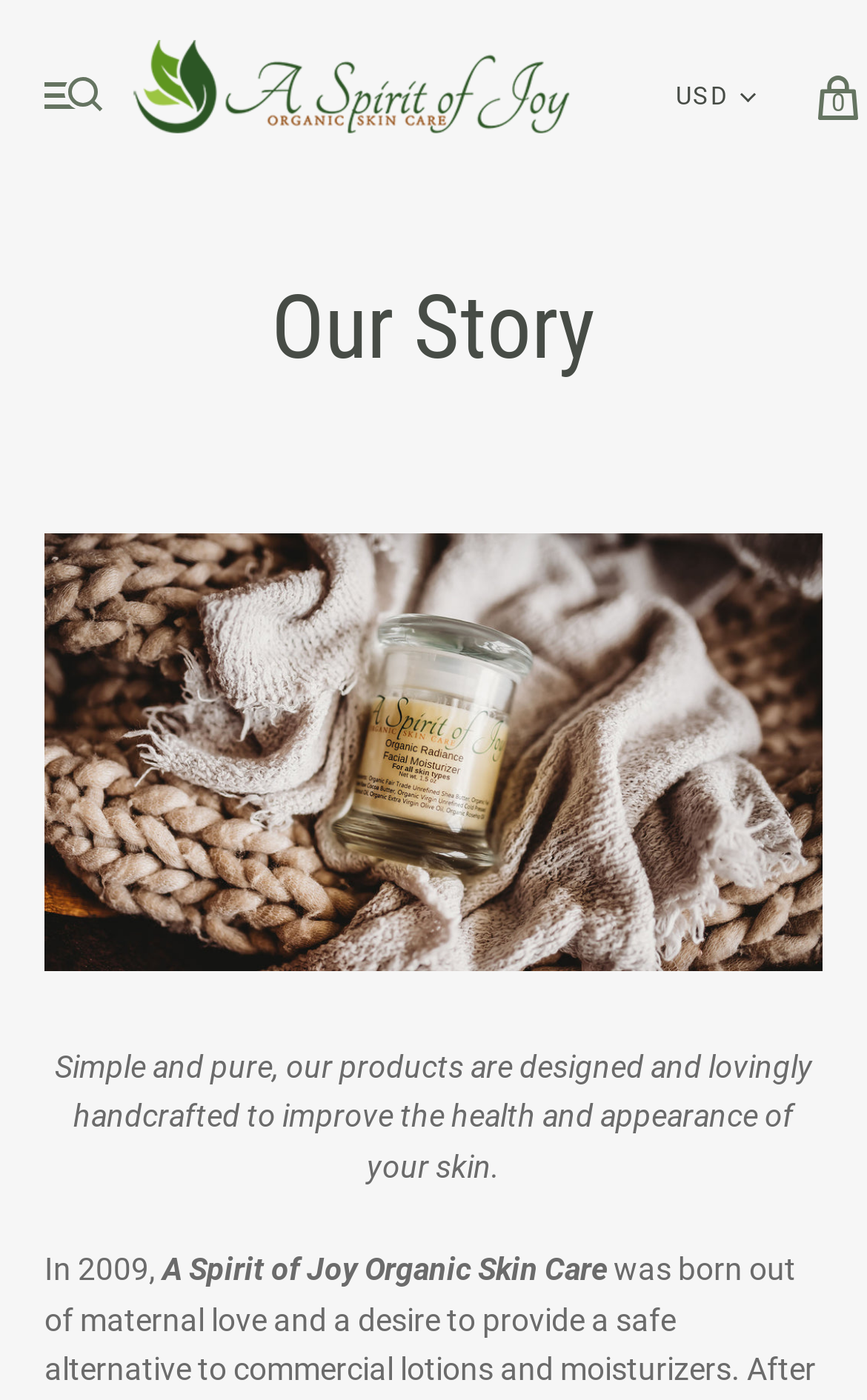What is the theme of the products described?
Please look at the screenshot and answer using one word or phrase.

Skin care